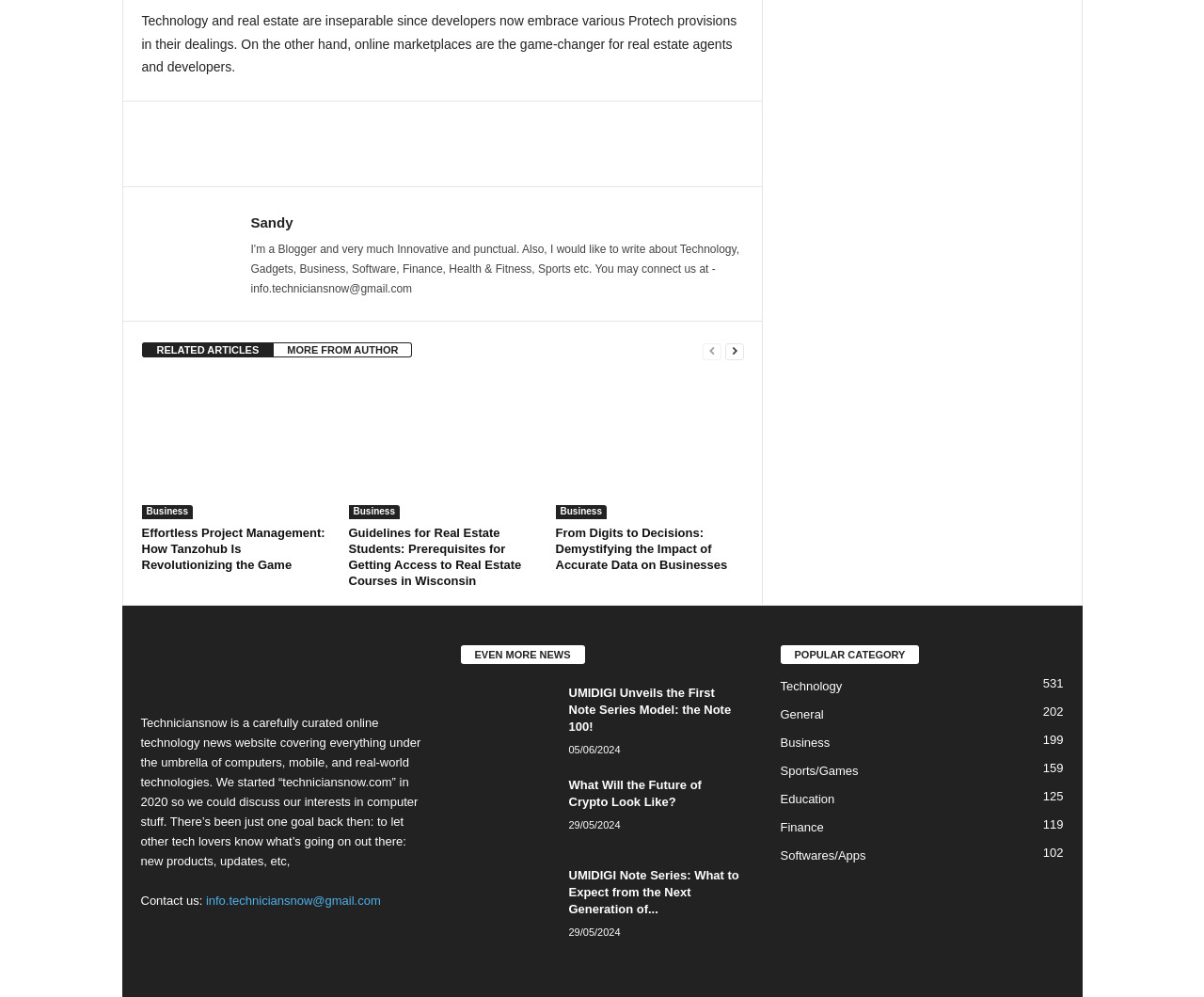Using the webpage screenshot and the element description Sandy, determine the bounding box coordinates. Specify the coordinates in the format (top-left x, top-left y, bottom-right x, bottom-right y) with values ranging from 0 to 1.

[0.208, 0.215, 0.243, 0.231]